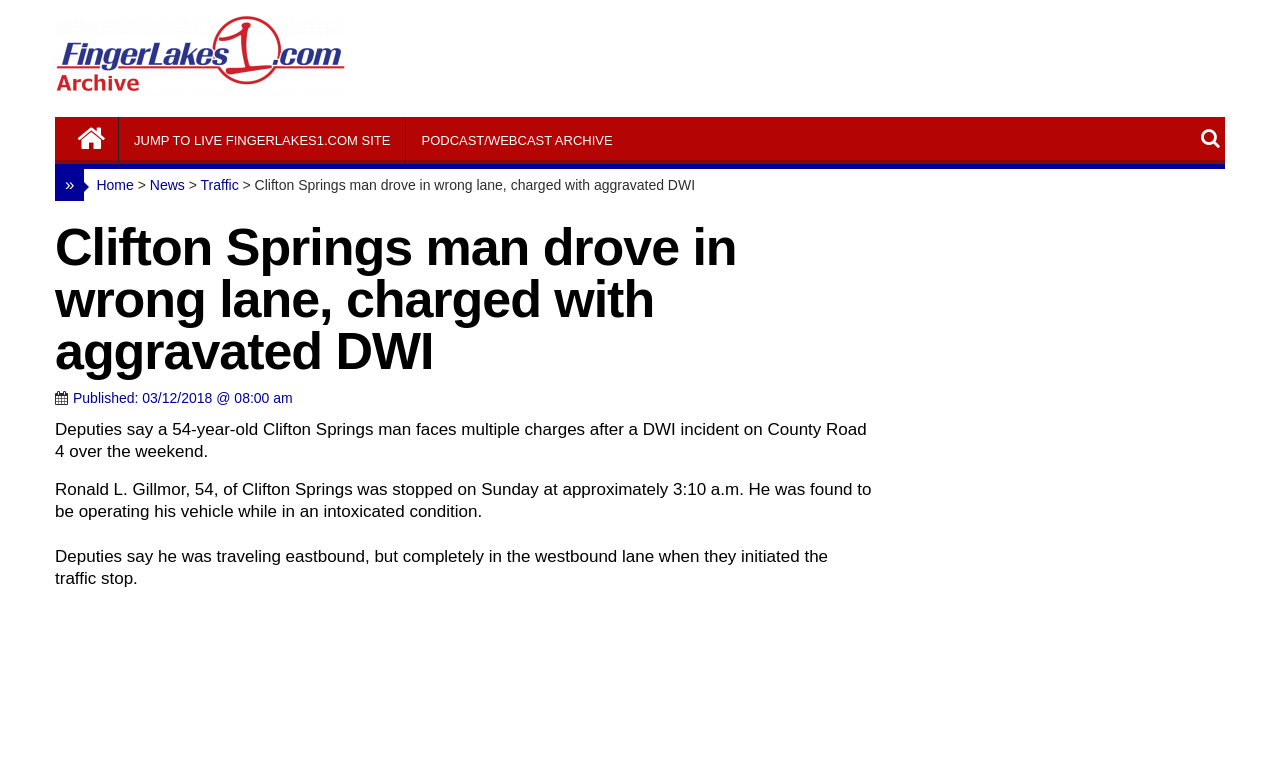Can you find and provide the main heading text of this webpage?

Clifton Springs man drove in wrong lane, charged with aggravated DWI